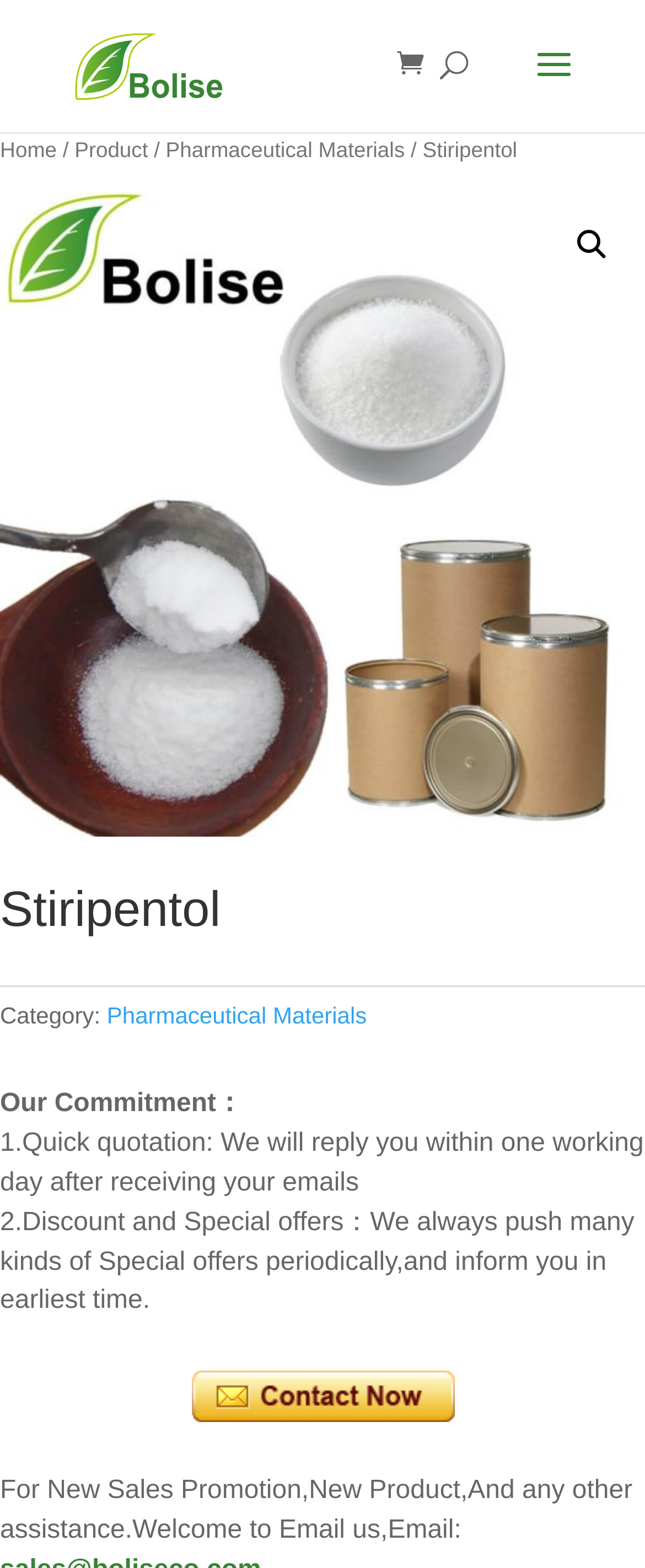For the following element description, predict the bounding box coordinates in the format (top-left x, top-left y, bottom-right x, bottom-right y). All values should be floating point numbers between 0 and 1. Description: Pharmaceutical Materials

[0.257, 0.088, 0.628, 0.103]